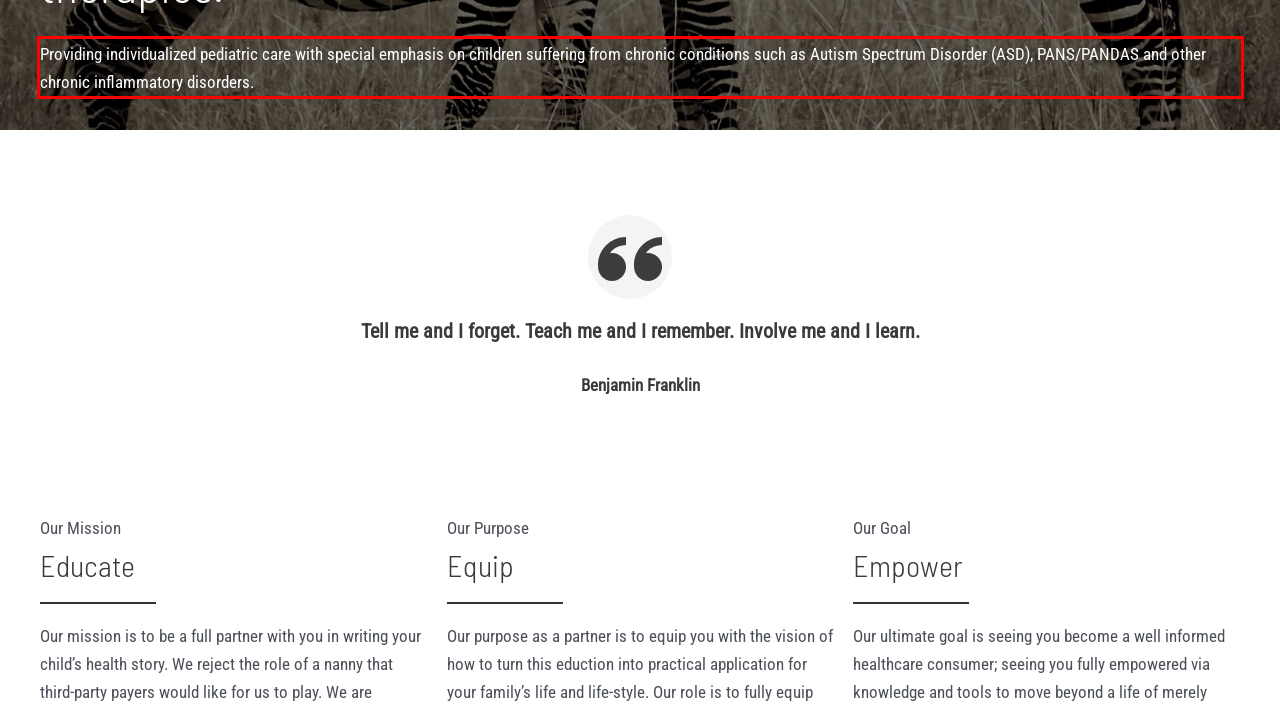Given a webpage screenshot with a red bounding box, perform OCR to read and deliver the text enclosed by the red bounding box.

Providing individualized pediatric care with special emphasis on children suffering from chronic conditions such as Autism Spectrum Disorder (ASD), PANS/PANDAS and other chronic inflammatory disorders.